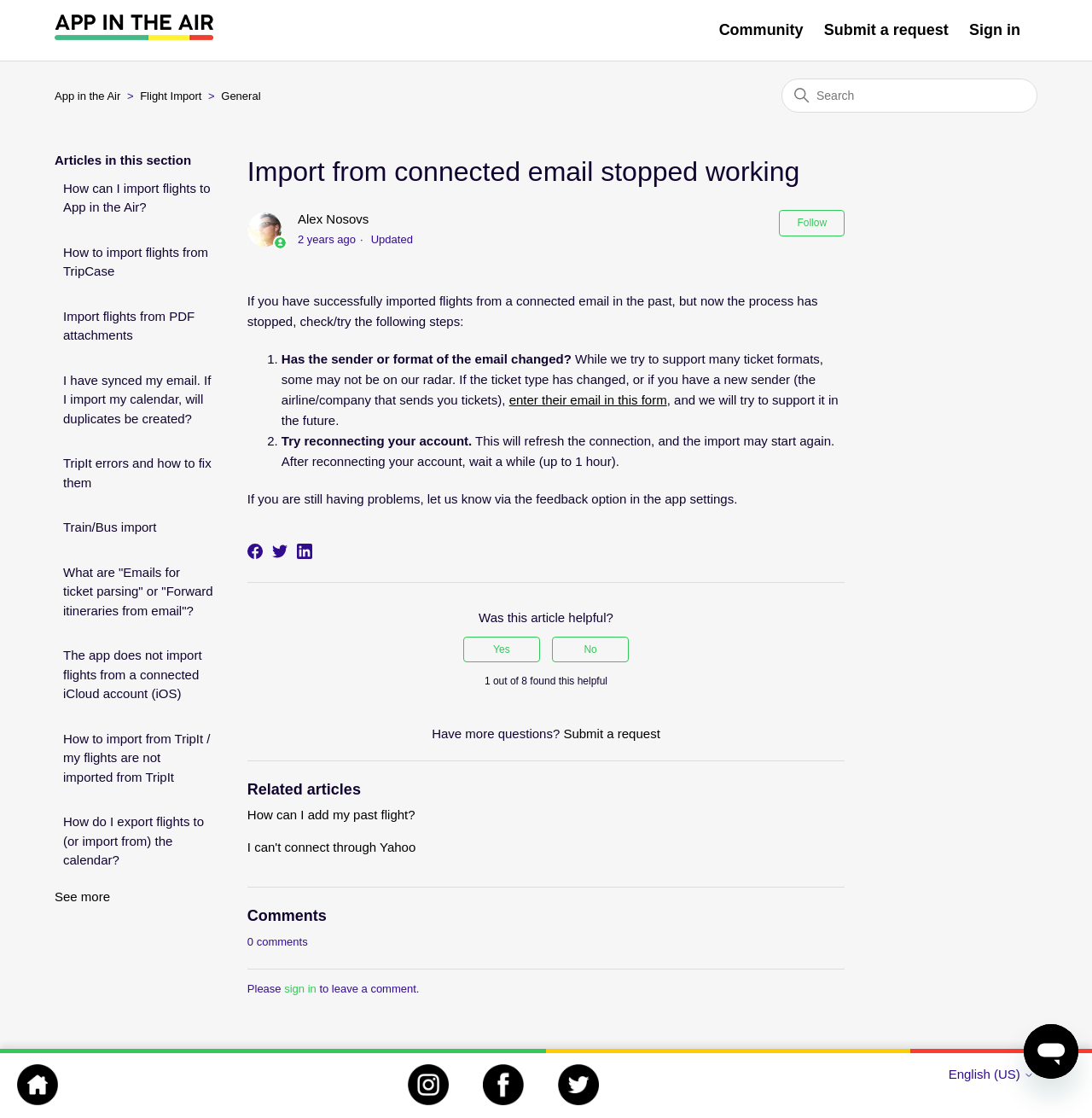Please find the bounding box coordinates of the element that must be clicked to perform the given instruction: "Sign in". The coordinates should be four float numbers from 0 to 1, i.e., [left, top, right, bottom].

[0.888, 0.017, 0.95, 0.037]